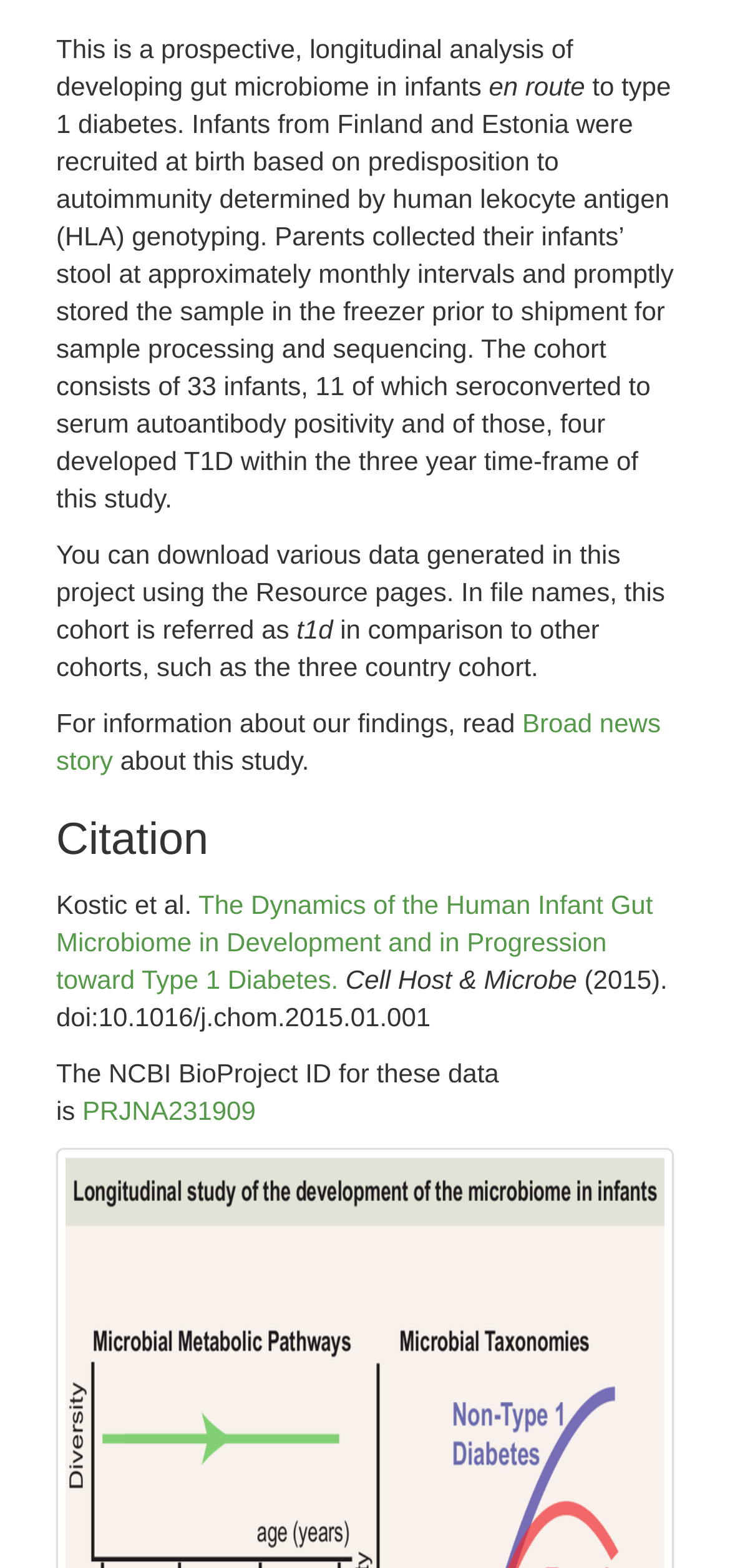Provide the bounding box coordinates of the HTML element described as: "PRJNA231909". The bounding box coordinates should be four float numbers between 0 and 1, i.e., [left, top, right, bottom].

[0.113, 0.698, 0.35, 0.717]